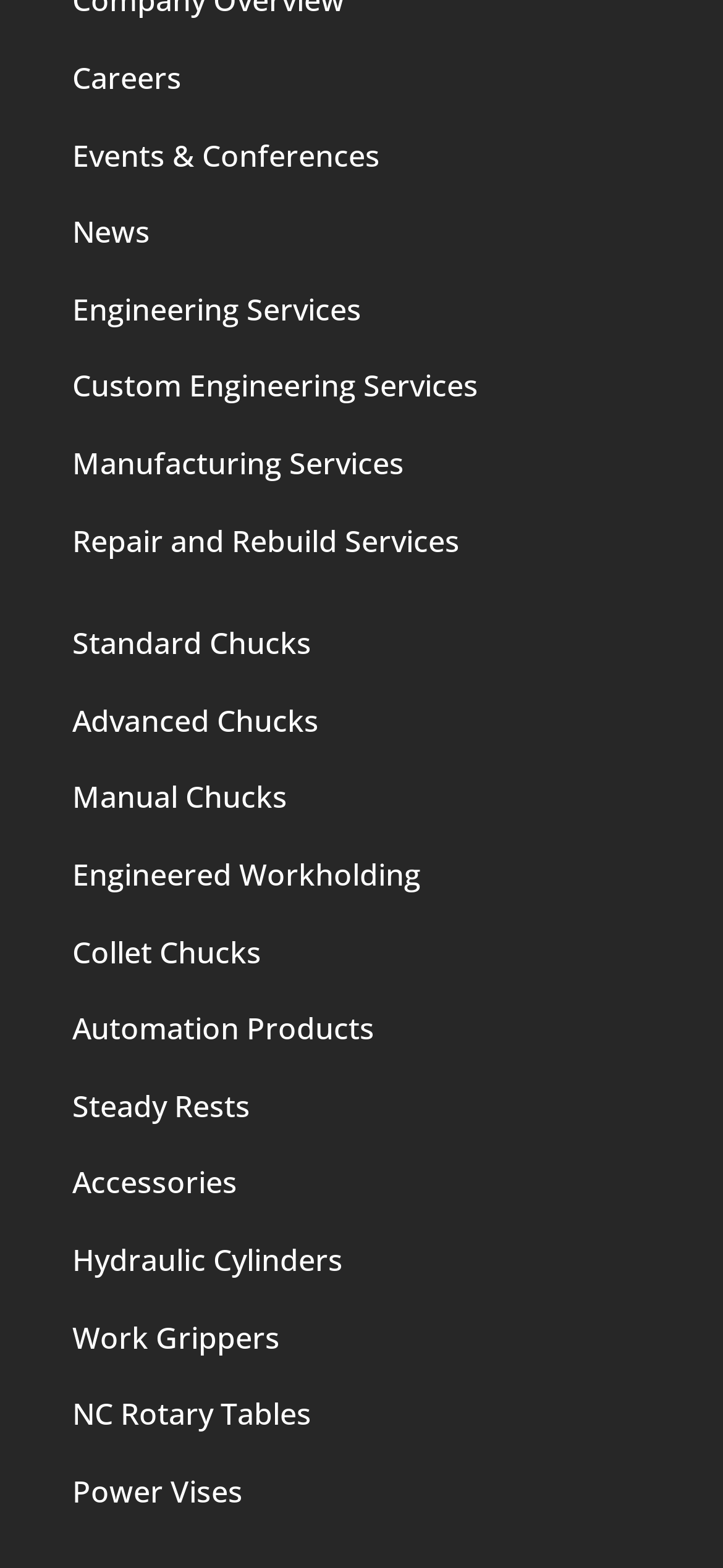Determine the bounding box coordinates of the clickable region to follow the instruction: "Share the article on social media".

None